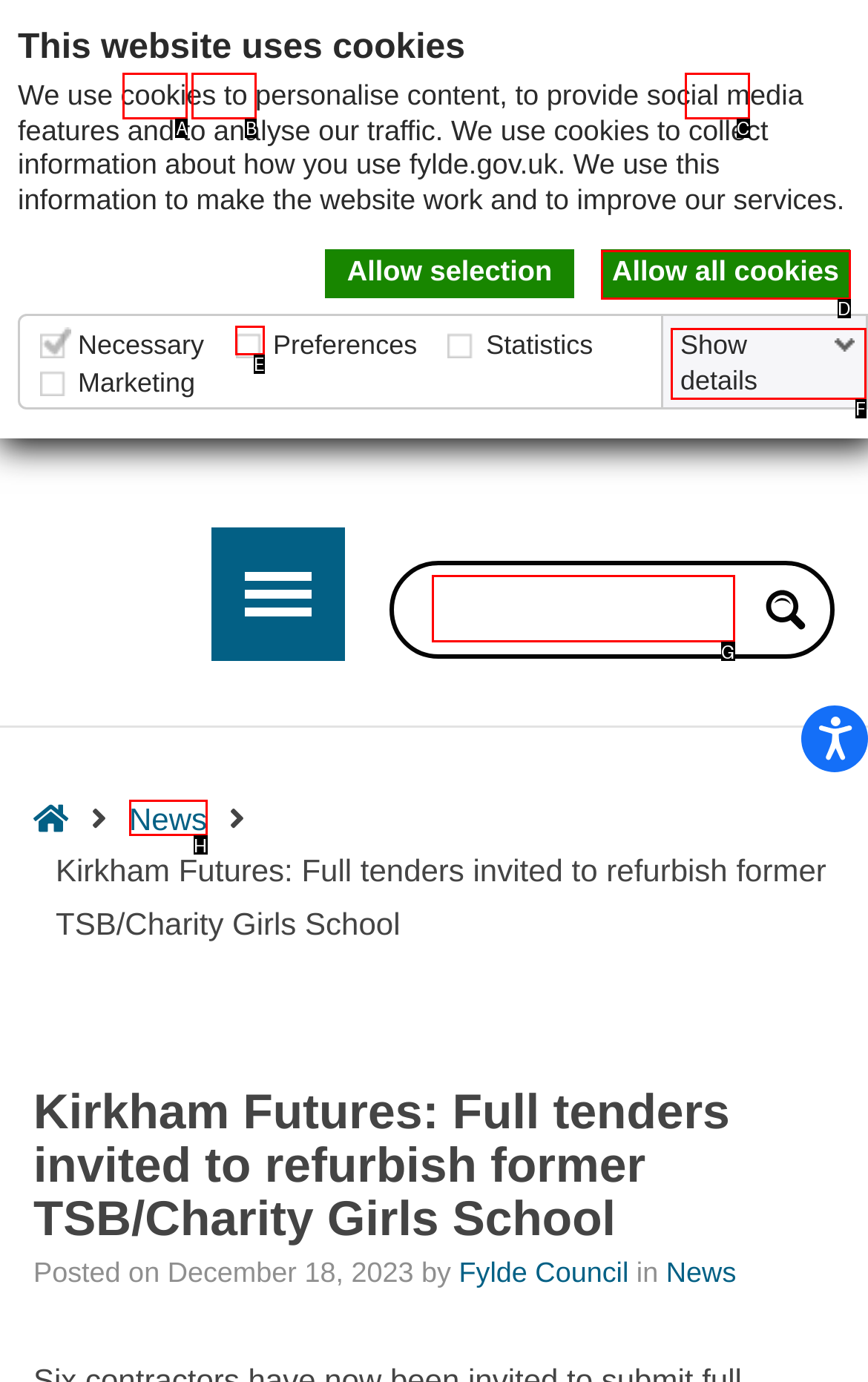Using the description: aria-label="Search input" name="phrase"
Identify the letter of the corresponding UI element from the choices available.

G